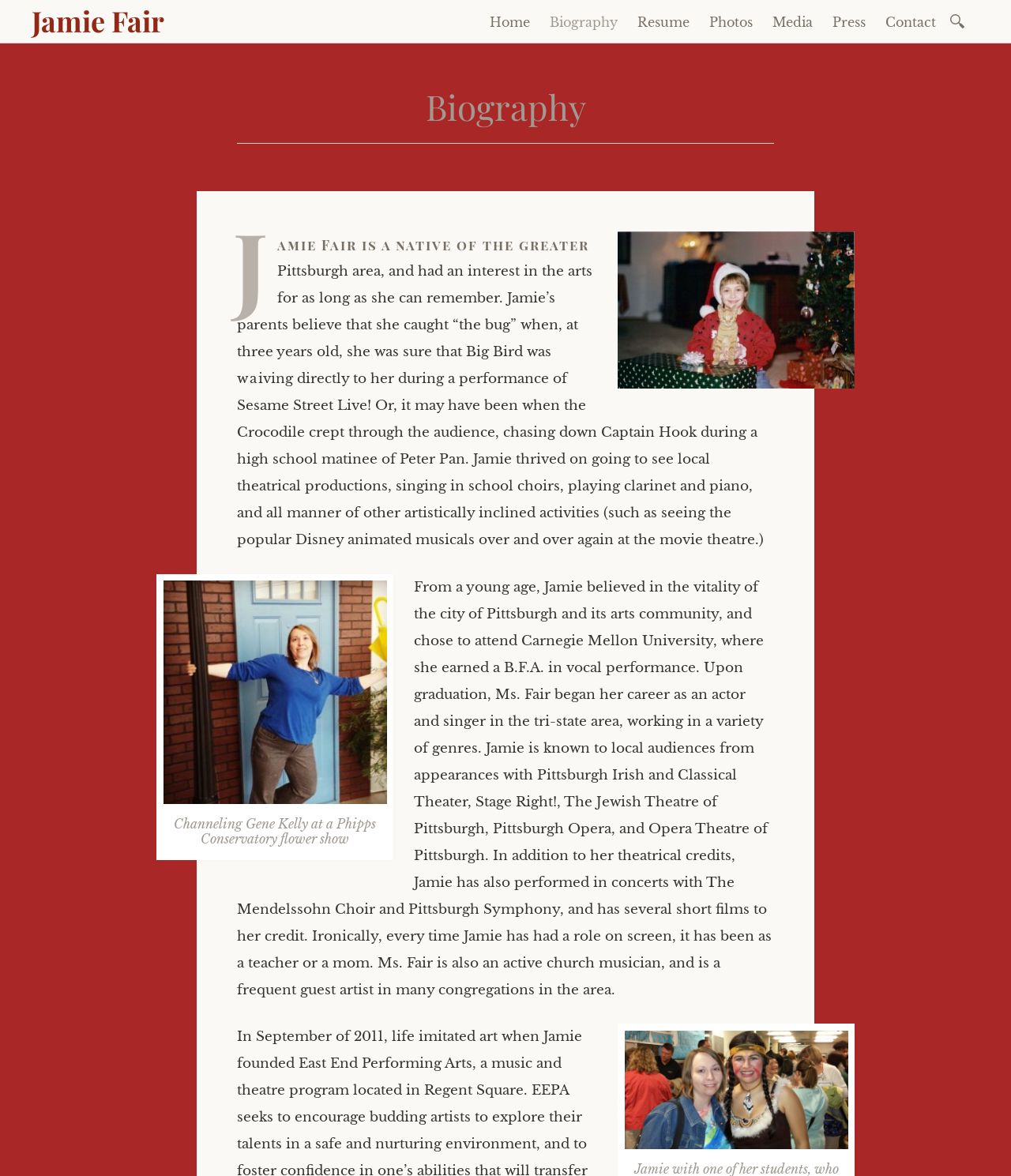Pinpoint the bounding box coordinates for the area that should be clicked to perform the following instruction: "Read more about Jamie's career".

[0.234, 0.492, 0.763, 0.849]